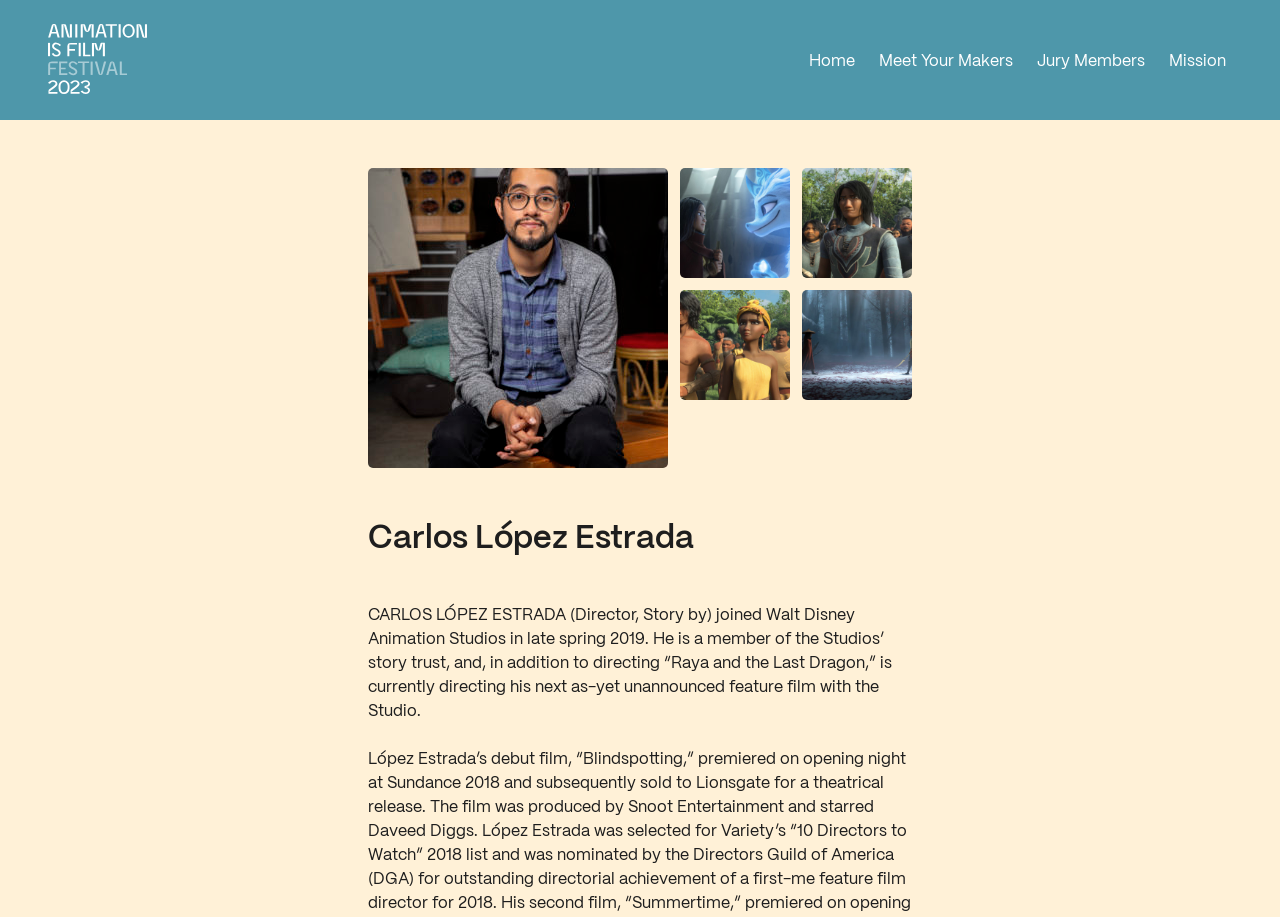Extract the heading text from the webpage.

Carlos López Estrada